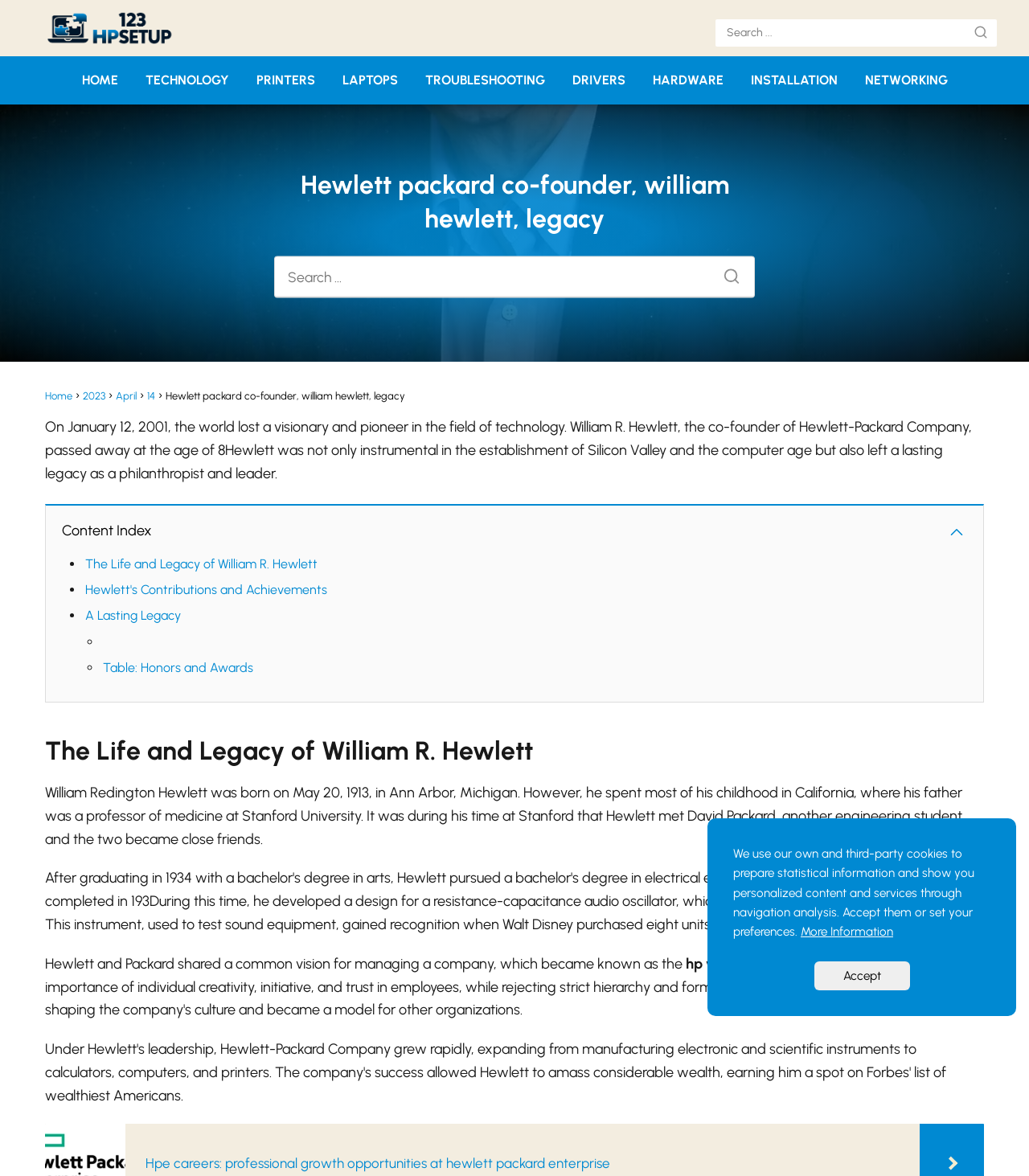Locate the bounding box of the UI element based on this description: "A Lasting Legacy". Provide four float numbers between 0 and 1 as [left, top, right, bottom].

[0.083, 0.516, 0.176, 0.529]